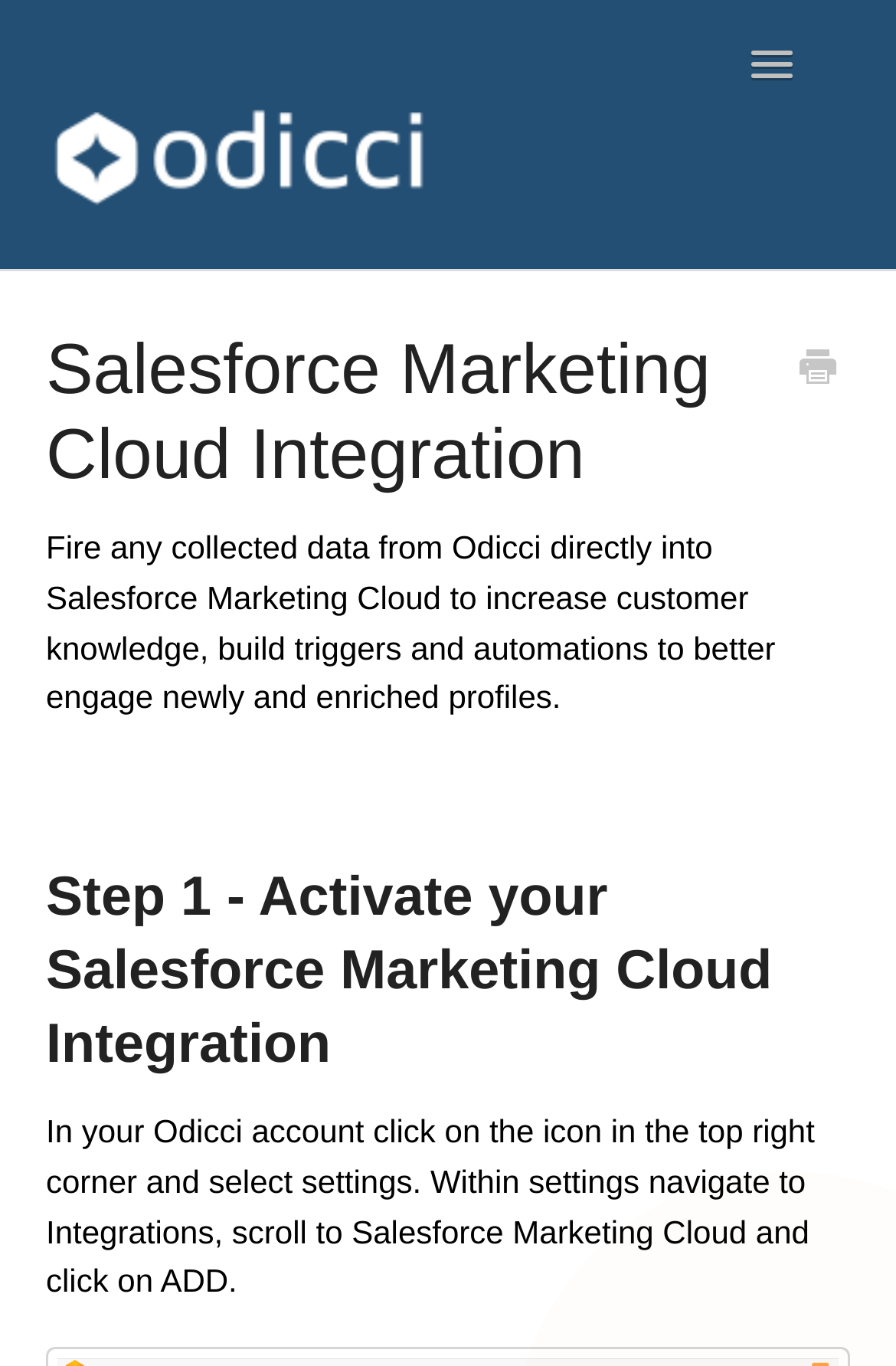What is the position of the 'Print this Article' link? Examine the screenshot and reply using just one word or a brief phrase.

Top right